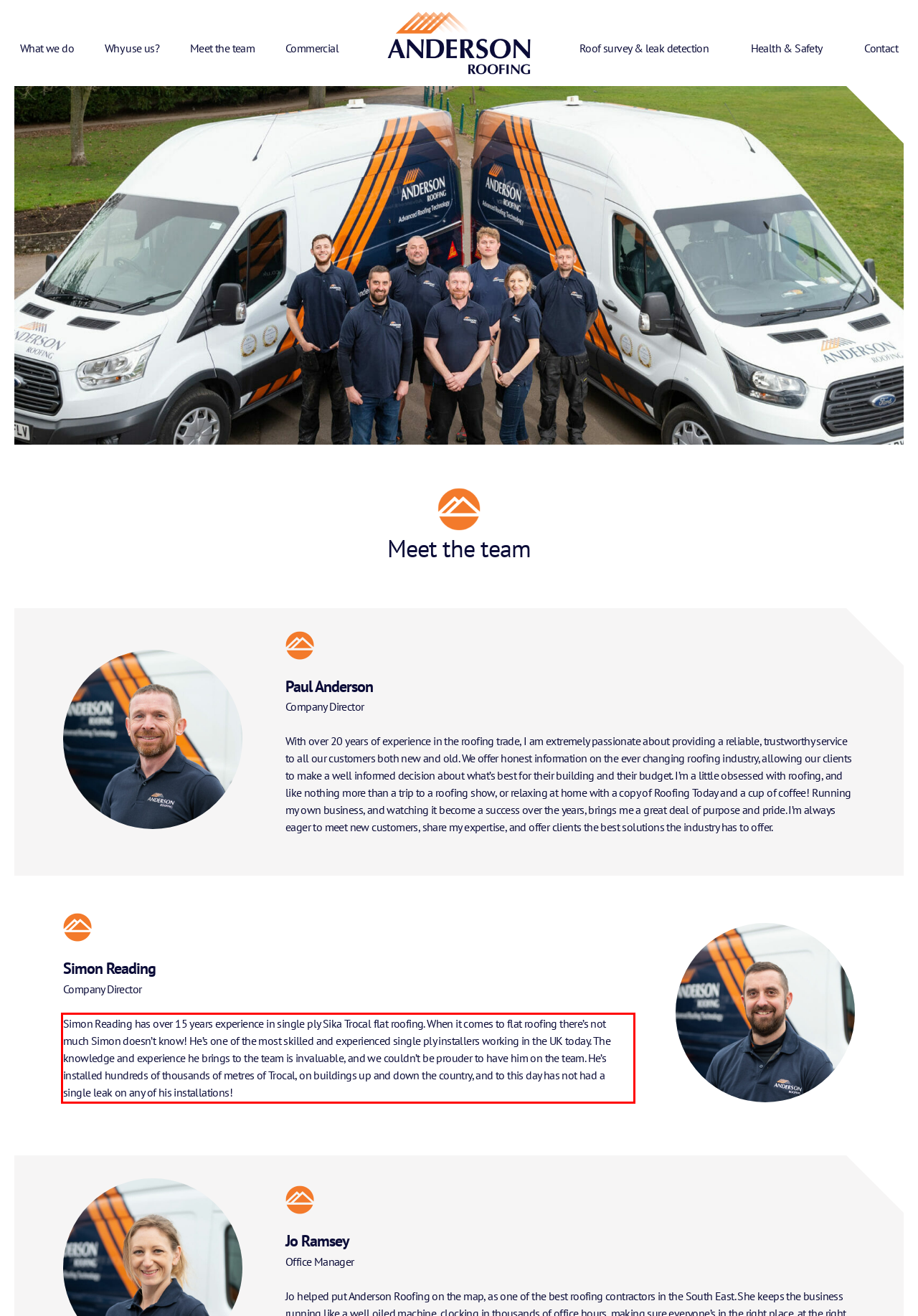Given the screenshot of the webpage, identify the red bounding box, and recognize the text content inside that red bounding box.

Simon Reading has over 15 years experience in single ply Sika Trocal flat roofing. When it comes to flat roofing there’s not much Simon doesn’t know! He’s one of the most skilled and experienced single ply installers working in the UK today. The knowledge and experience he brings to the team is invaluable, and we couldn’t be prouder to have him on the team. He’s installed hundreds of thousands of metres of Trocal, on buildings up and down the country, and to this day has not had a single leak on any of his installations!